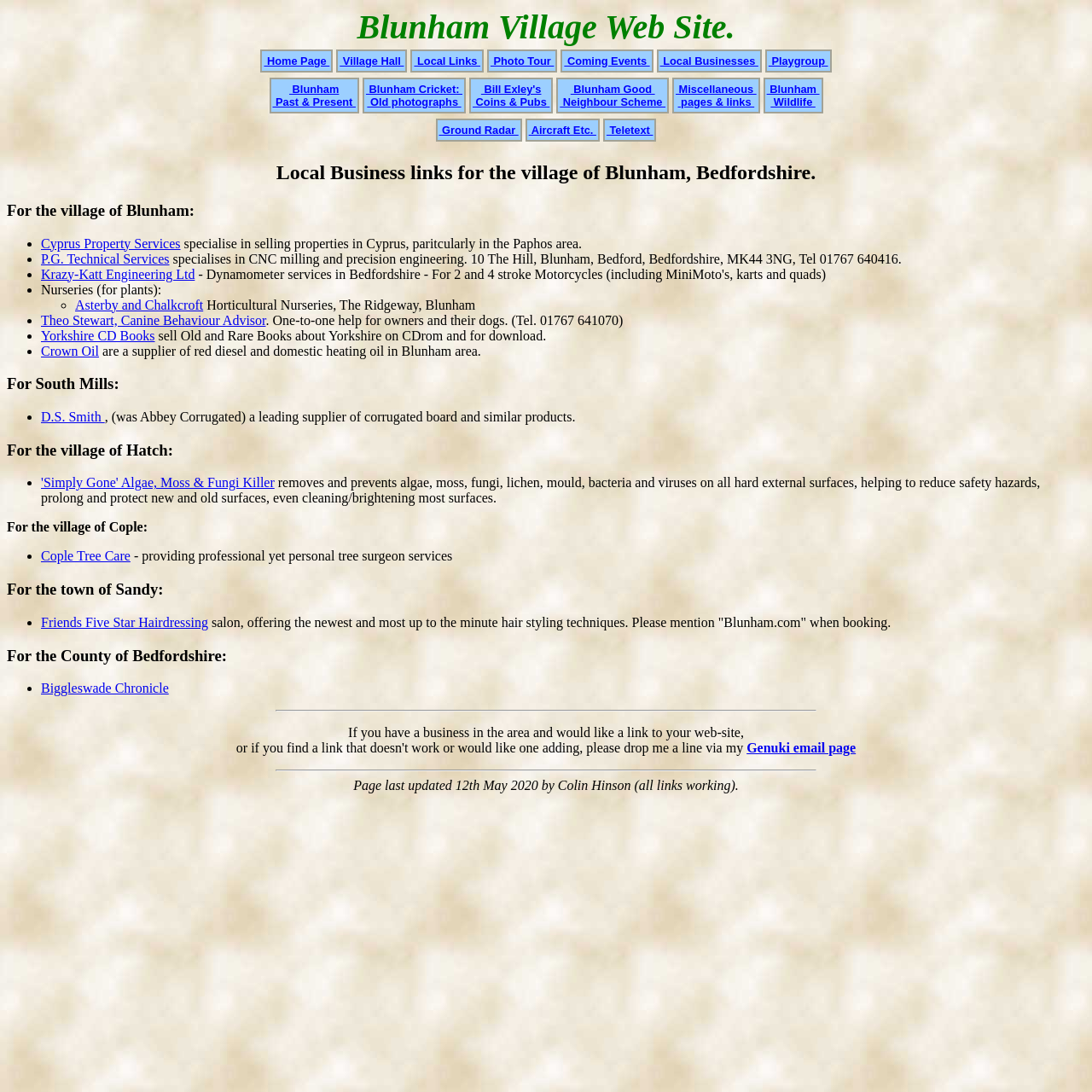Determine the bounding box coordinates for the UI element with the following description: "Blunham Wildlife". The coordinates should be four float numbers between 0 and 1, represented as [left, top, right, bottom].

[0.699, 0.071, 0.754, 0.104]